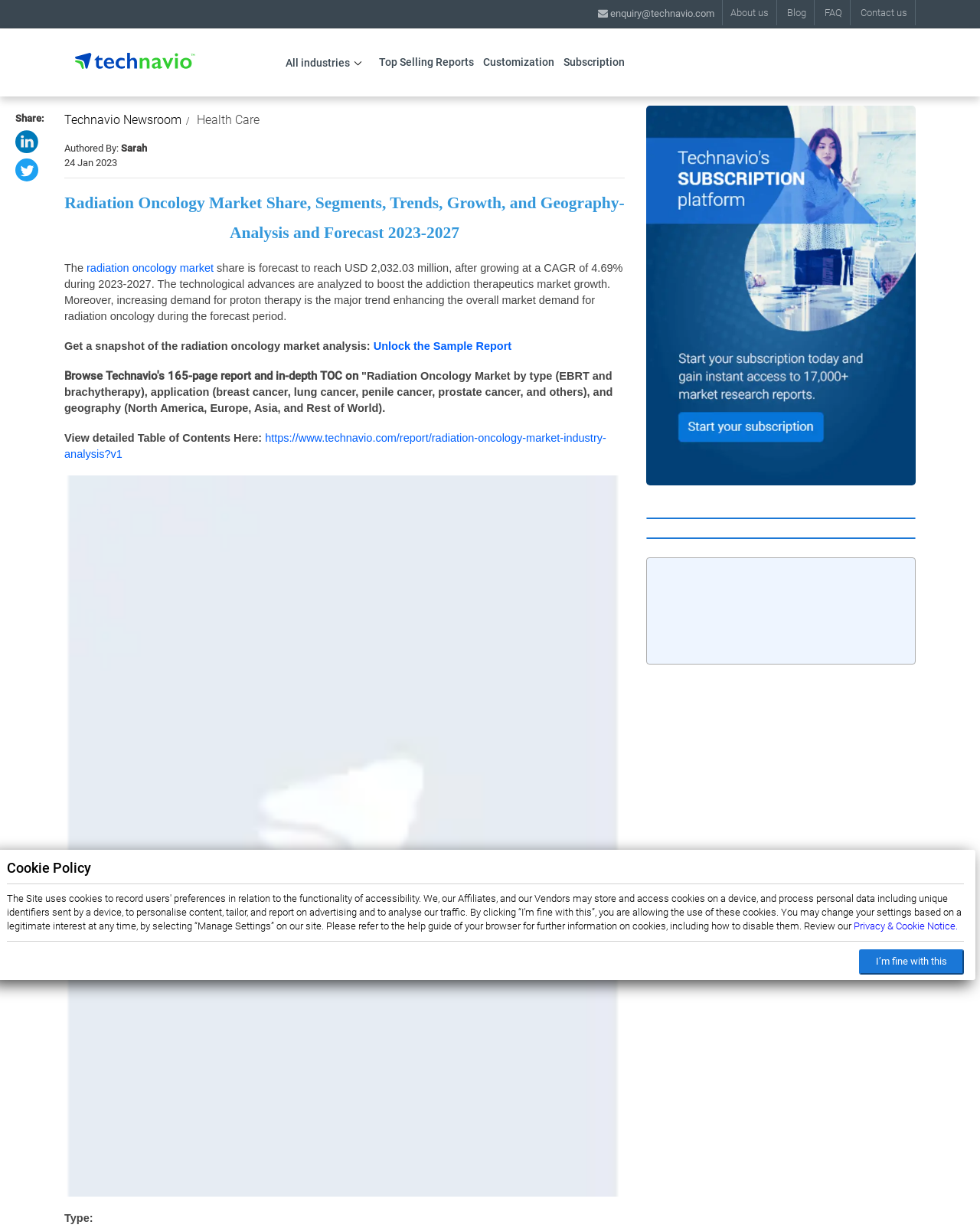Please specify the bounding box coordinates of the clickable section necessary to execute the following command: "Type a message".

None